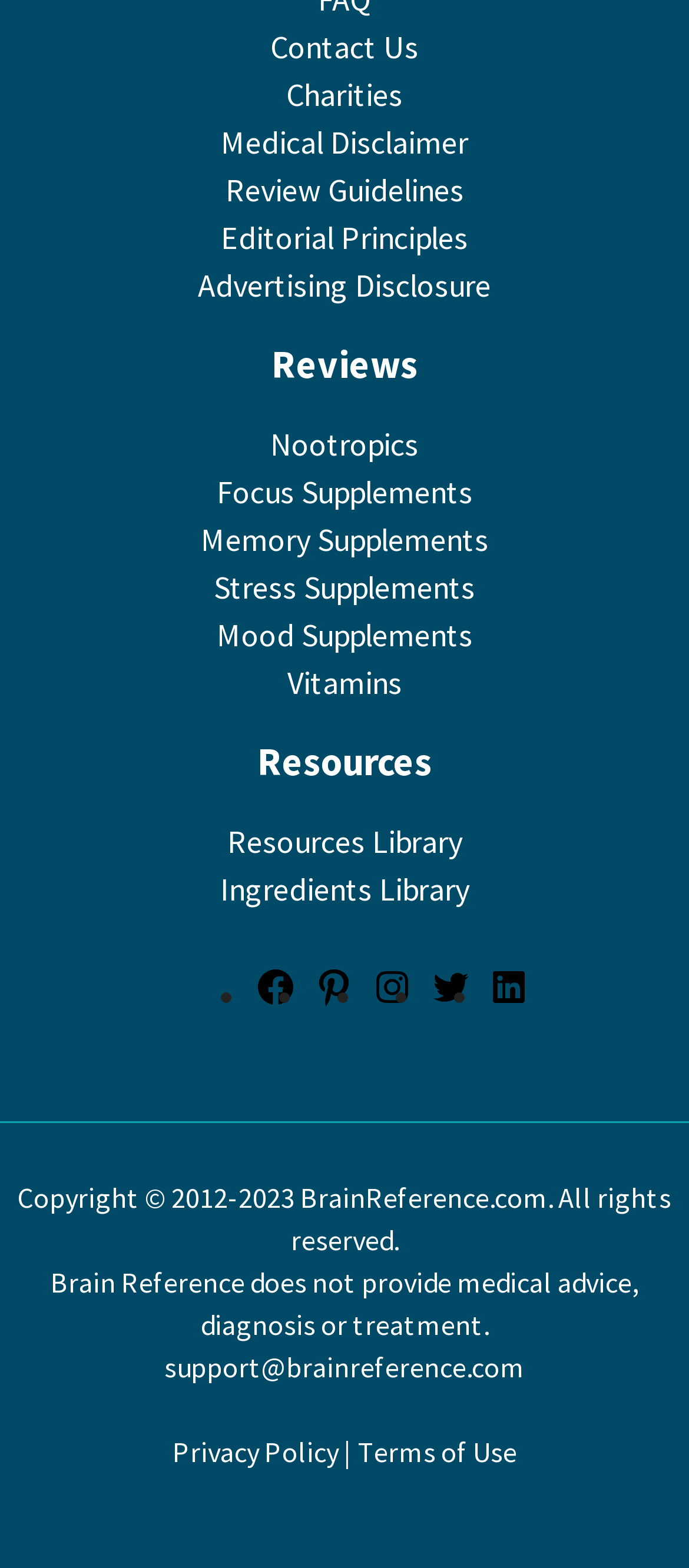Please determine the bounding box coordinates of the clickable area required to carry out the following instruction: "Send an email to support". The coordinates must be four float numbers between 0 and 1, represented as [left, top, right, bottom].

[0.238, 0.86, 0.762, 0.883]